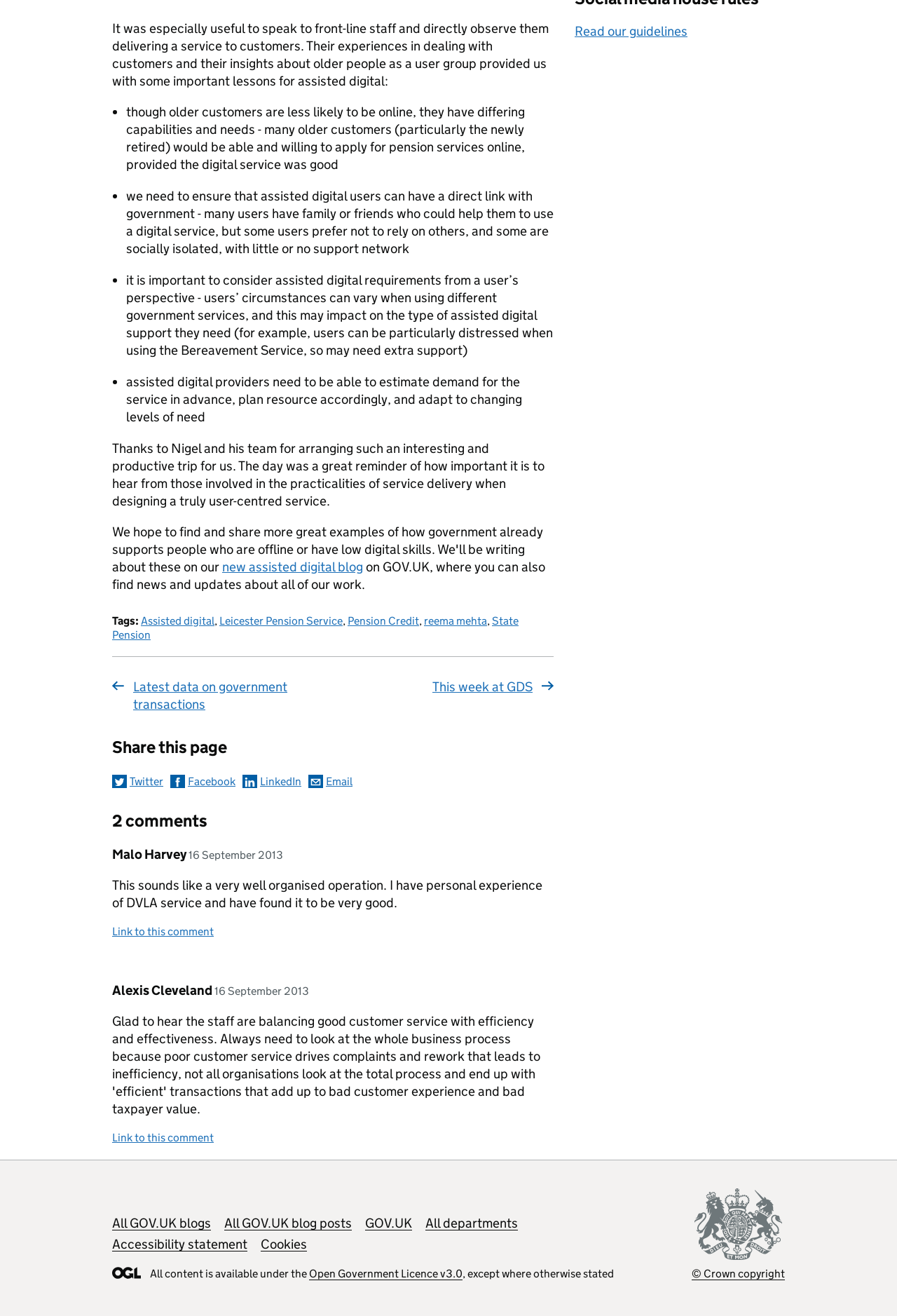Given the element description All GOV.UK blogs, specify the bounding box coordinates of the corresponding UI element in the format (top-left x, top-left y, bottom-right x, bottom-right y). All values must be between 0 and 1.

[0.125, 0.923, 0.235, 0.936]